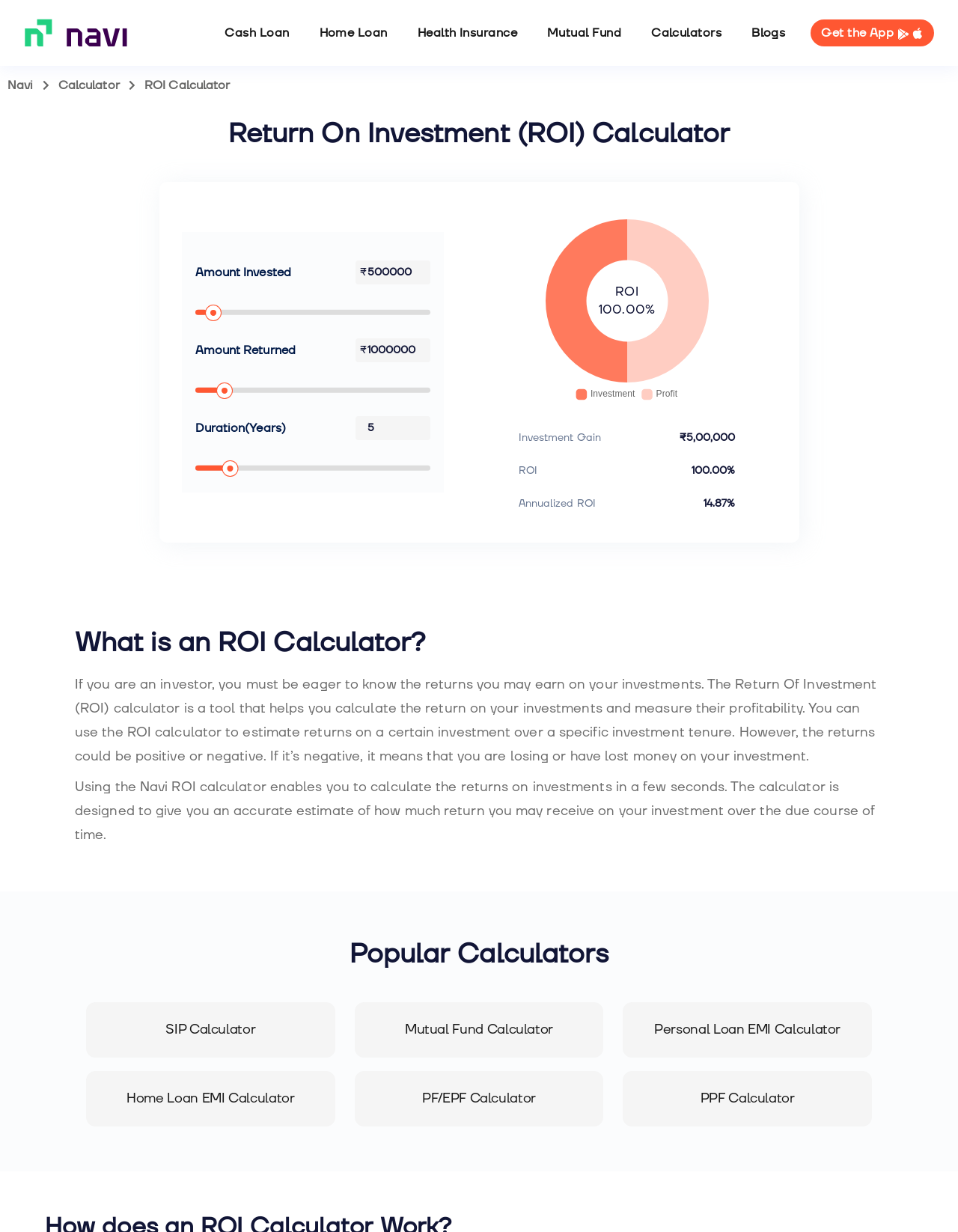Determine the bounding box coordinates of the clickable area required to perform the following instruction: "Click on the 'Navi' link". The coordinates should be represented as four float numbers between 0 and 1: [left, top, right, bottom].

[0.008, 0.063, 0.035, 0.076]